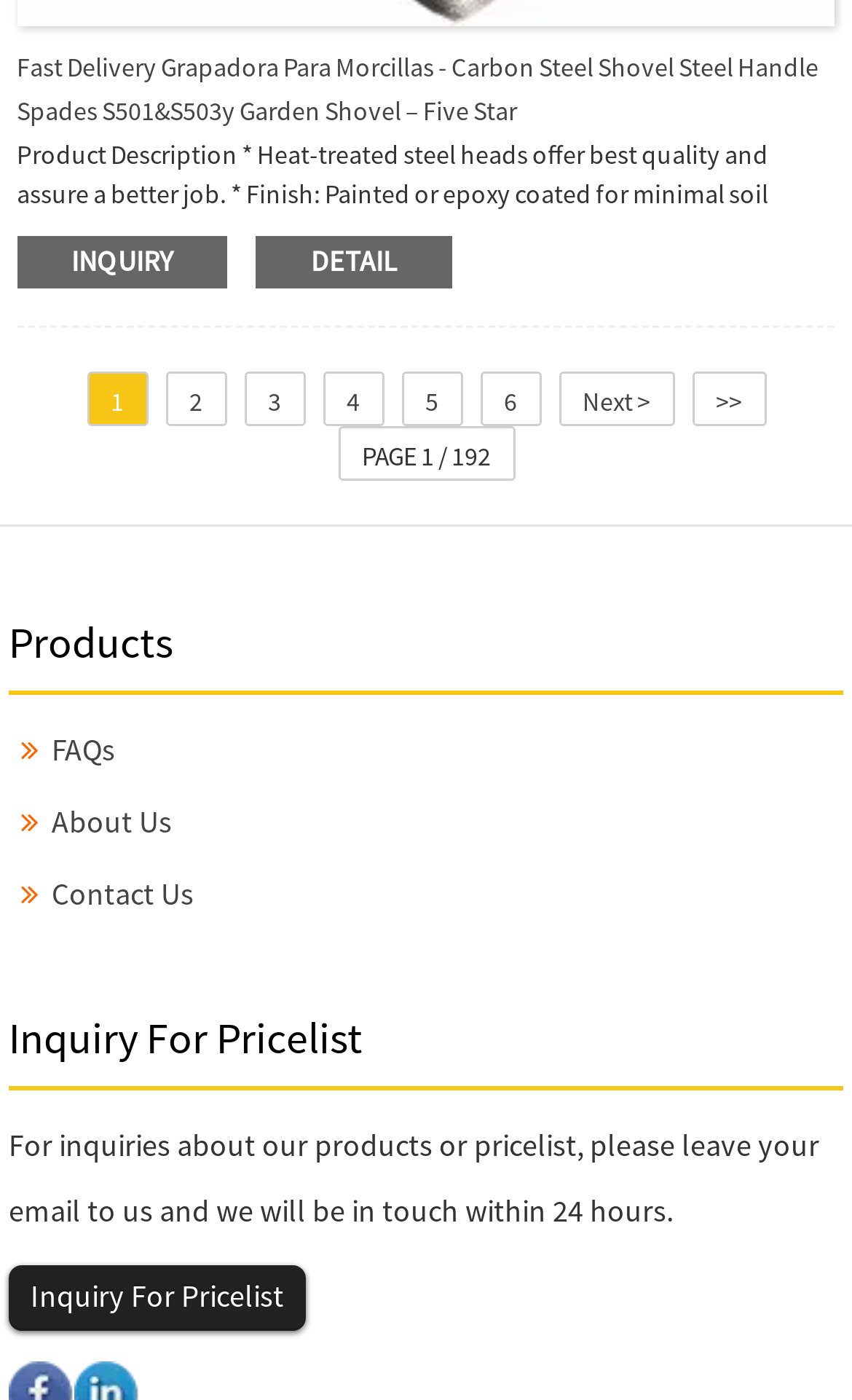Can you identify the bounding box coordinates of the clickable region needed to carry out this instruction: 'contact us'? The coordinates should be four float numbers within the range of 0 to 1, stated as [left, top, right, bottom].

None